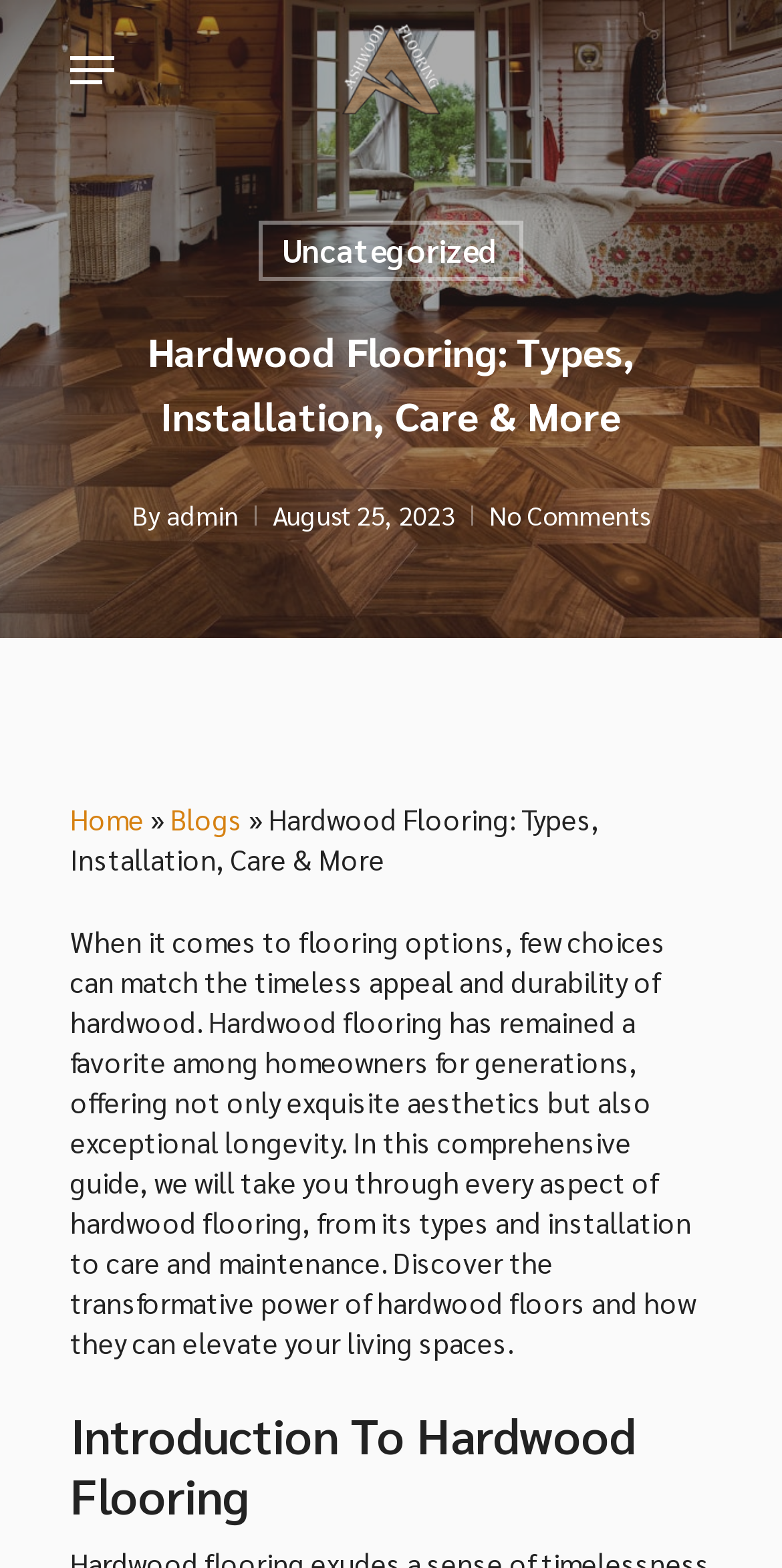Identify the bounding box of the HTML element described as: "alt="Ashwood Flooring"".

[0.438, 0.015, 0.562, 0.073]